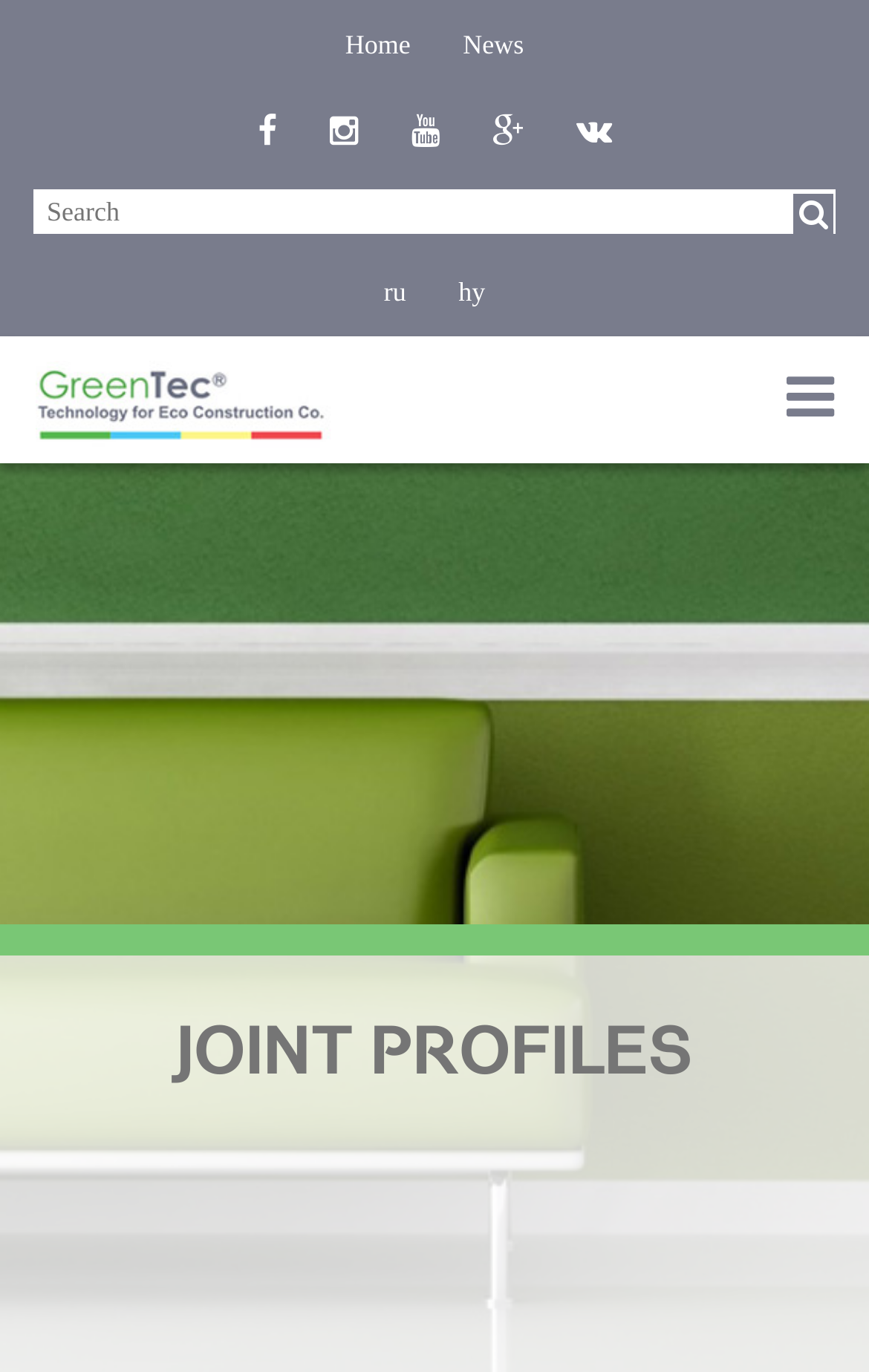Give a concise answer using one word or a phrase to the following question:
What is the function of the button at the top right?

Search button